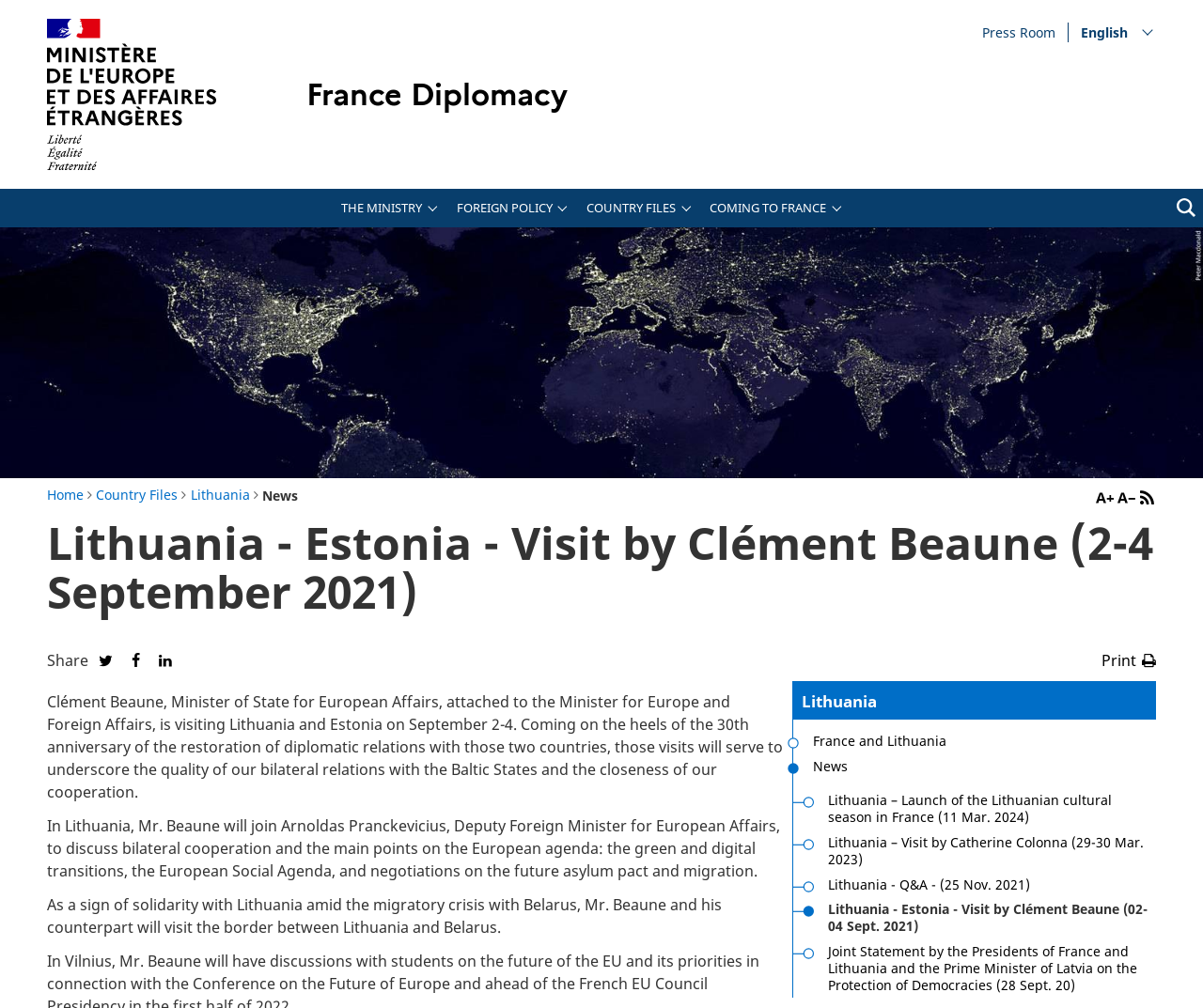Identify the bounding box coordinates for the UI element described as: "Home".

[0.039, 0.482, 0.073, 0.5]